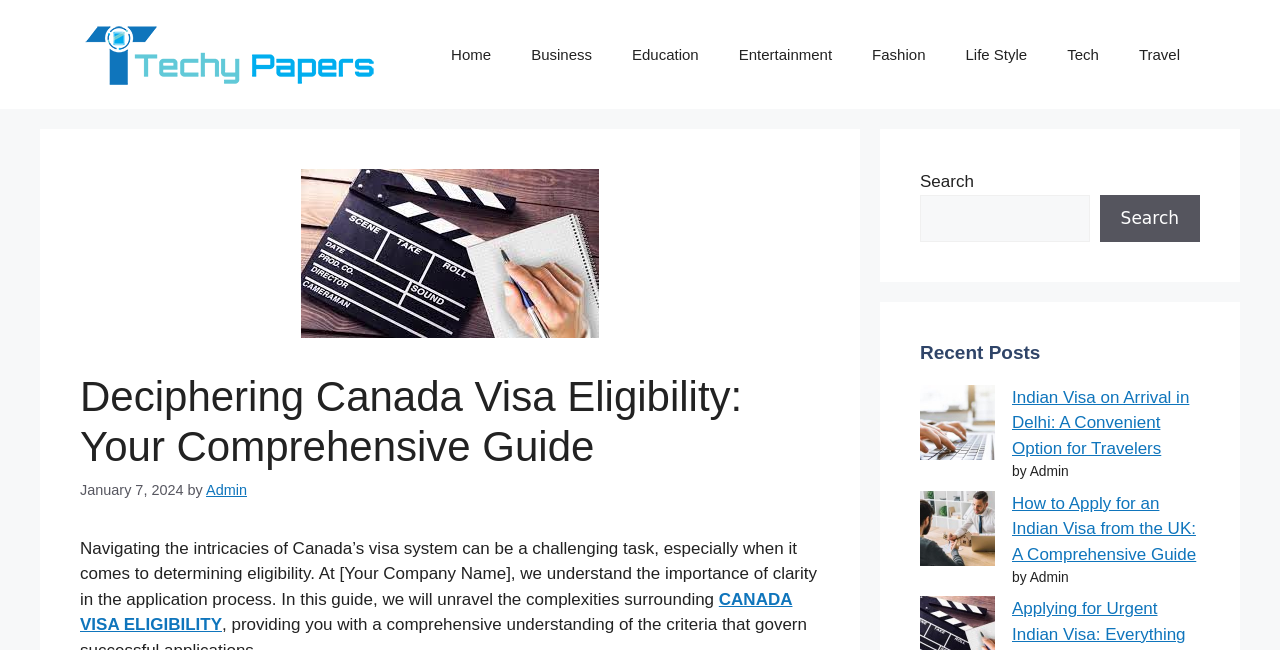Please respond to the question with a concise word or phrase:
What is the purpose of the search box?

To search the website